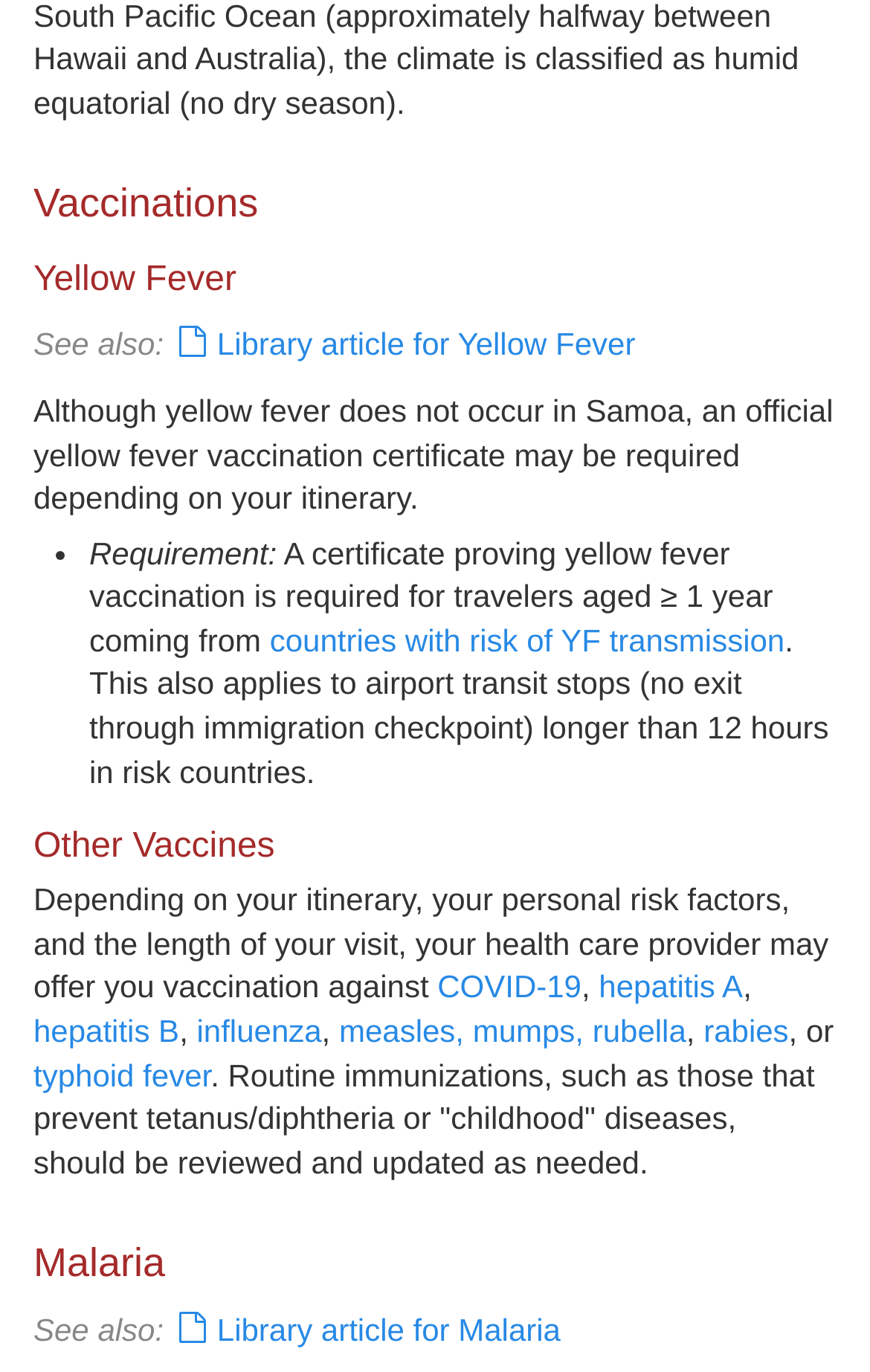Using the information from the screenshot, answer the following question thoroughly:
What other vaccines may be offered to travelers depending on their itinerary?

According to the webpage, depending on the traveler's itinerary, personal risk factors, and the length of their visit, their healthcare provider may offer vaccination against COVID-19, influenza, measles, mumps, rubella, rabies, typhoid fever, and other diseases.